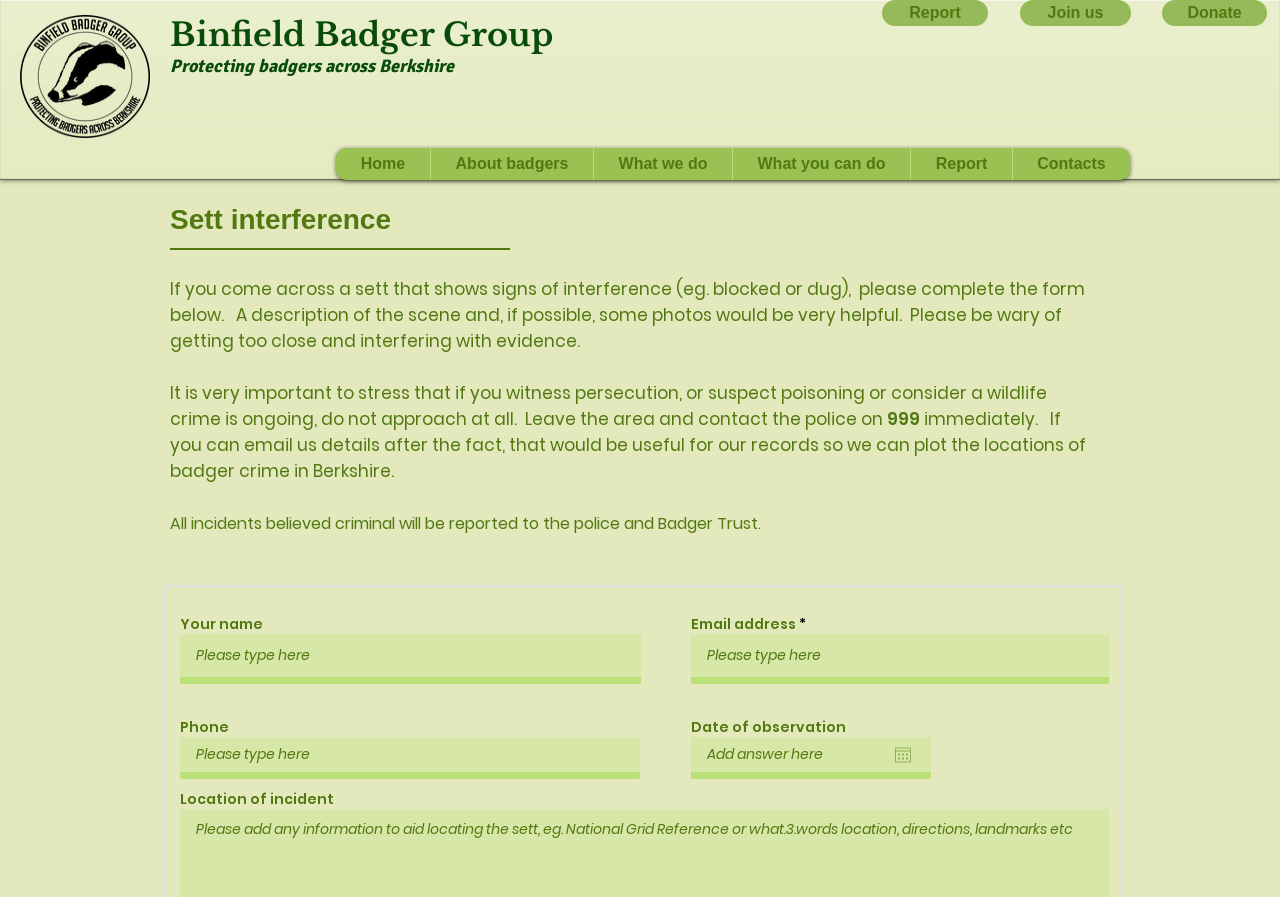Identify the bounding box coordinates for the UI element described as: "Home". The coordinates should be provided as four floats between 0 and 1: [left, top, right, bottom].

[0.262, 0.165, 0.336, 0.201]